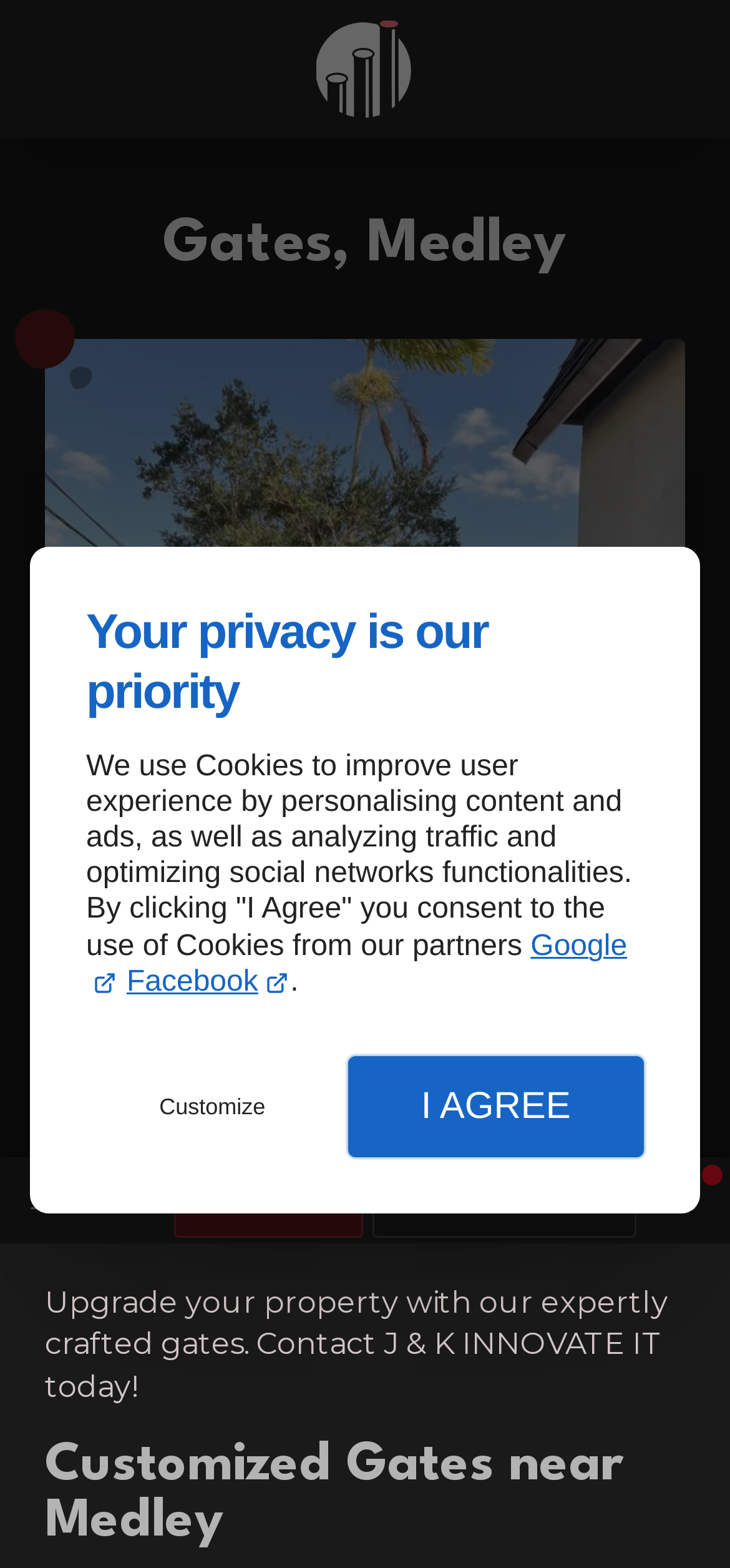Show the bounding box coordinates of the region that should be clicked to follow the instruction: "Open navigation menu."

[0.009, 0.742, 0.227, 0.789]